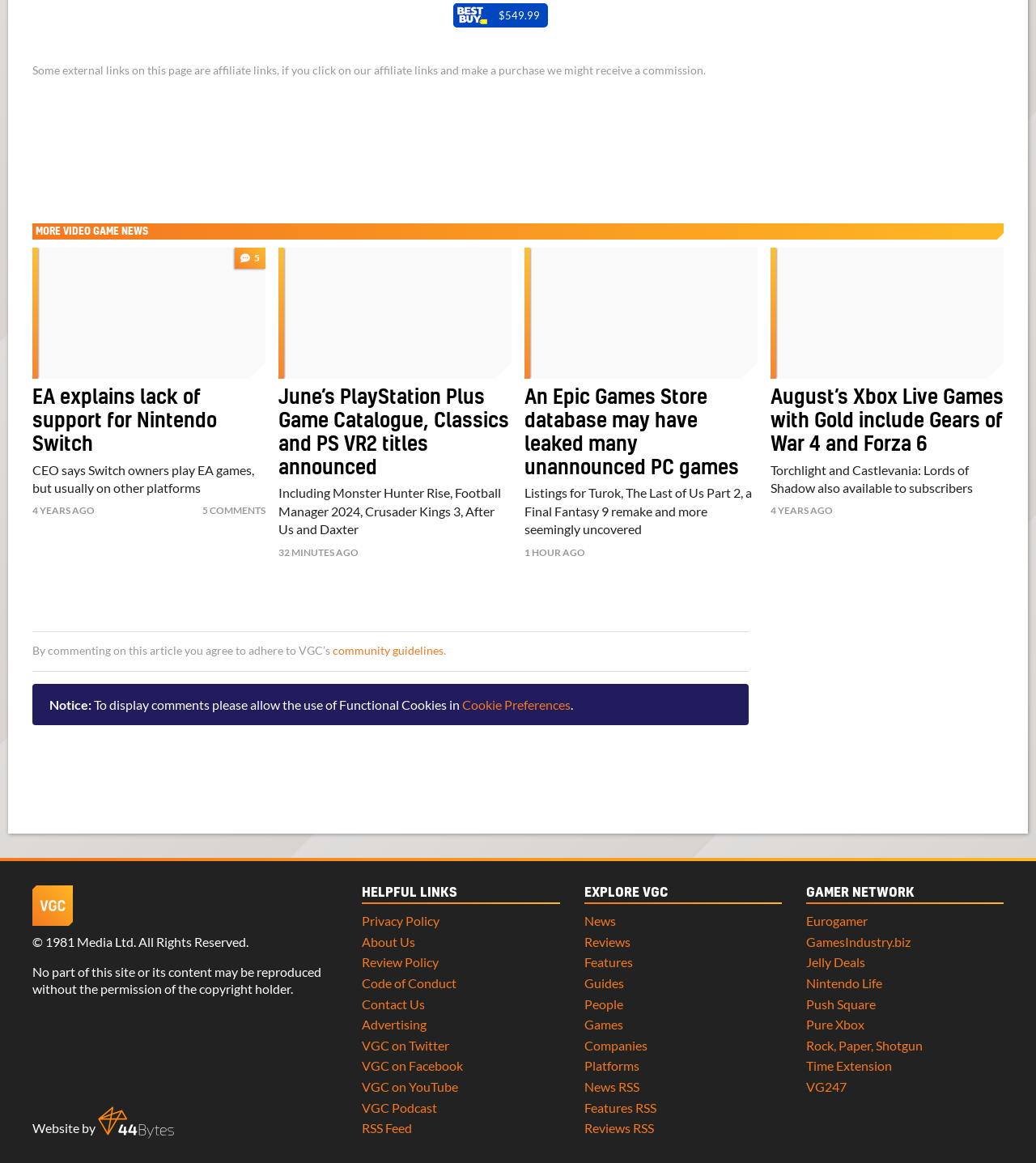Please pinpoint the bounding box coordinates for the region I should click to adhere to this instruction: "Read the article 'EA explains lack of support for Nintendo Switch'".

[0.031, 0.333, 0.256, 0.393]